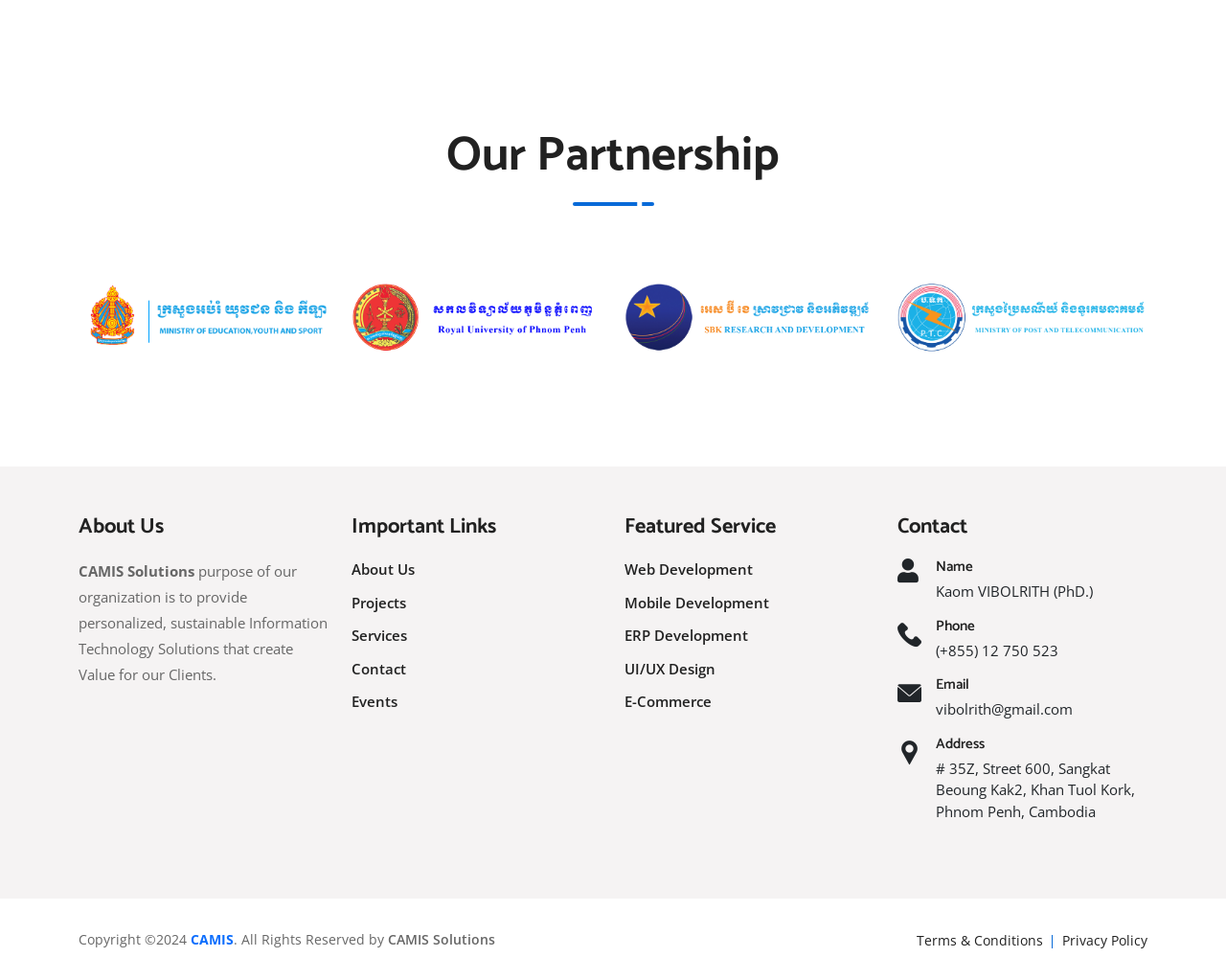Specify the bounding box coordinates of the region I need to click to perform the following instruction: "view About Us". The coordinates must be four float numbers in the range of 0 to 1, i.e., [left, top, right, bottom].

[0.287, 0.571, 0.338, 0.591]